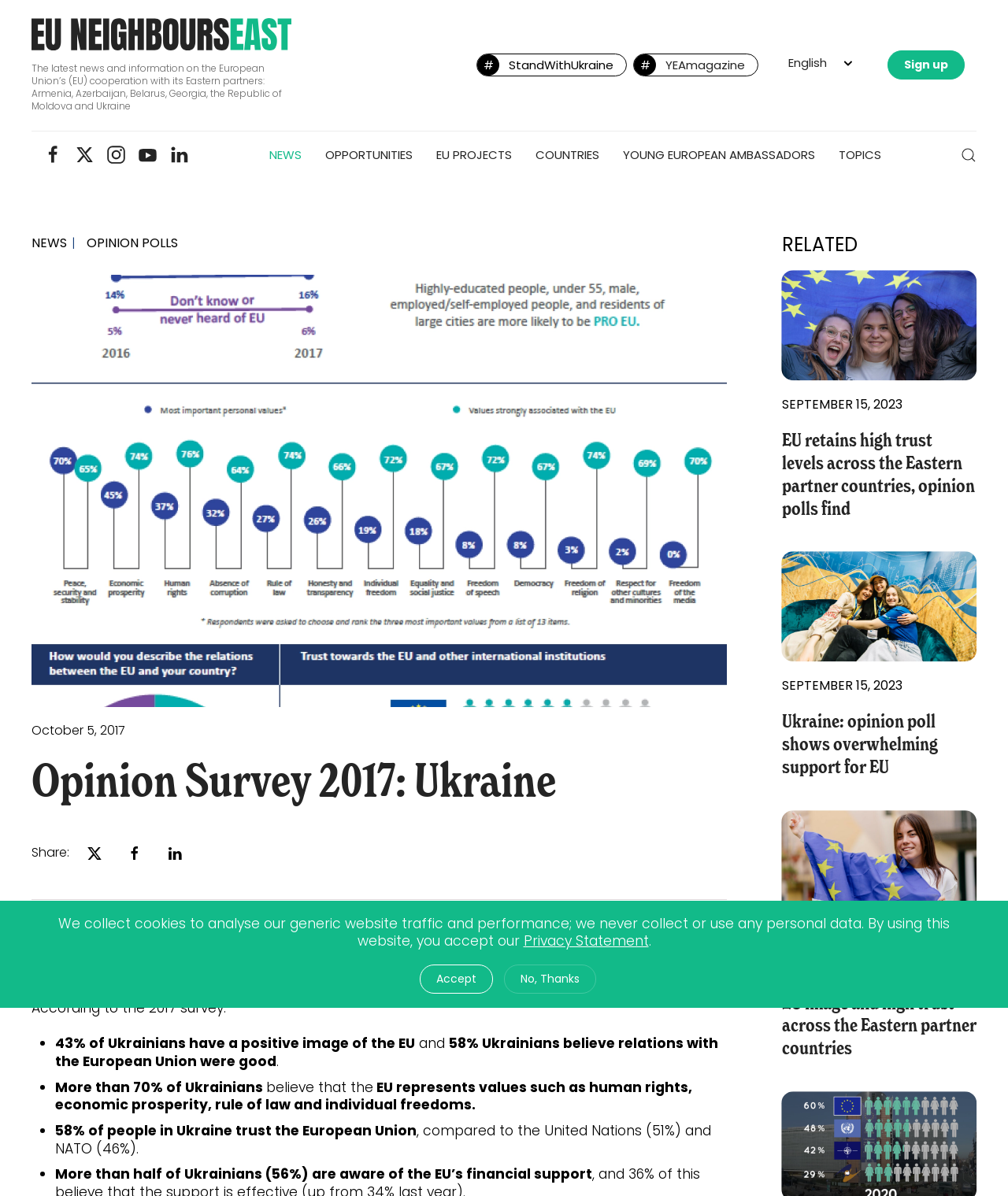Determine the bounding box coordinates of the clickable element to complete this instruction: "Visit 'About Us'". Provide the coordinates in the format of four float numbers between 0 and 1, [left, top, right, bottom].

None